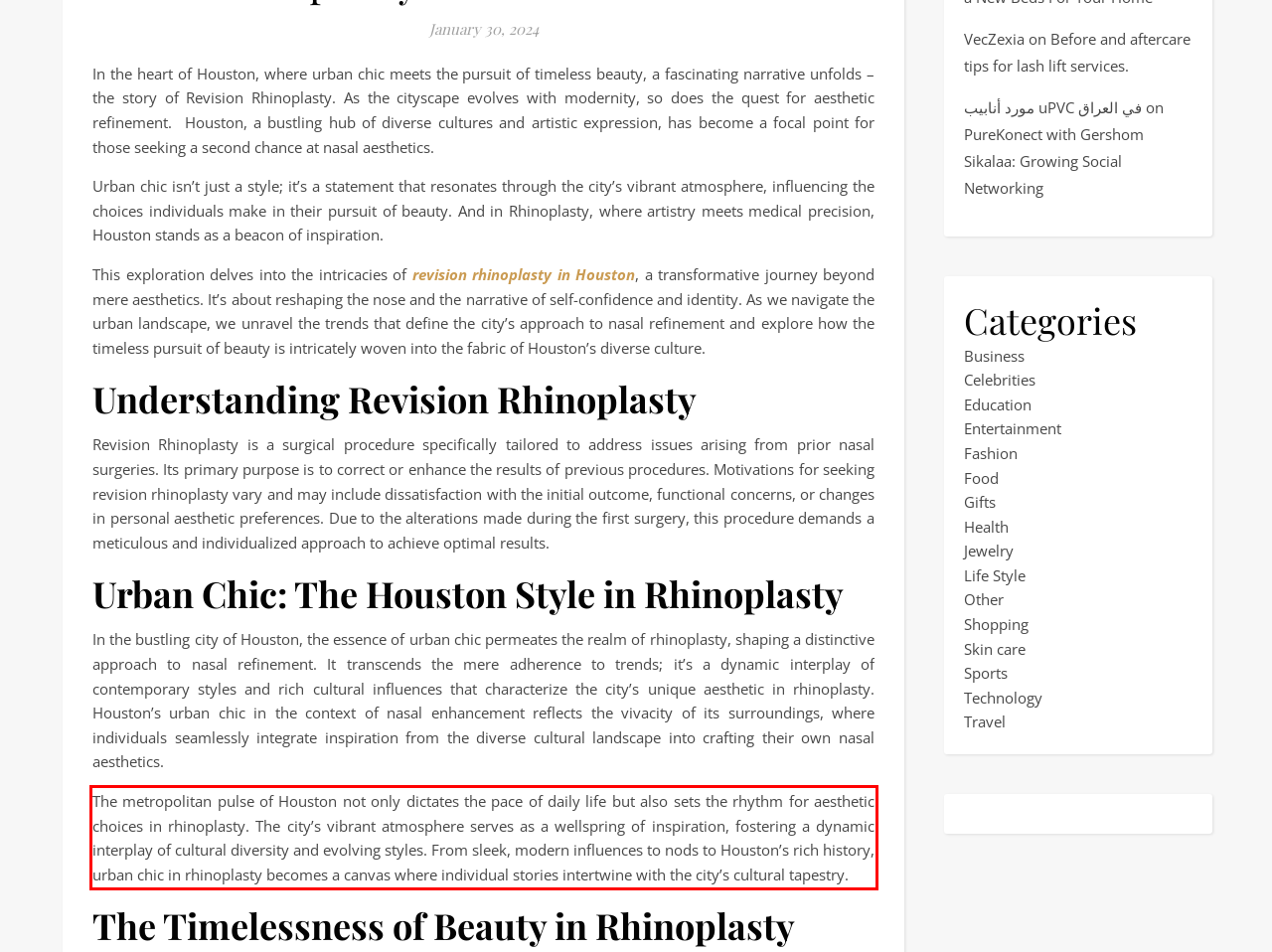Please identify and extract the text content from the UI element encased in a red bounding box on the provided webpage screenshot.

The metropolitan pulse of Houston not only dictates the pace of daily life but also sets the rhythm for aesthetic choices in rhinoplasty. The city’s vibrant atmosphere serves as a wellspring of inspiration, fostering a dynamic interplay of cultural diversity and evolving styles. From sleek, modern influences to nods to Houston’s rich history, urban chic in rhinoplasty becomes a canvas where individual stories intertwine with the city’s cultural tapestry.